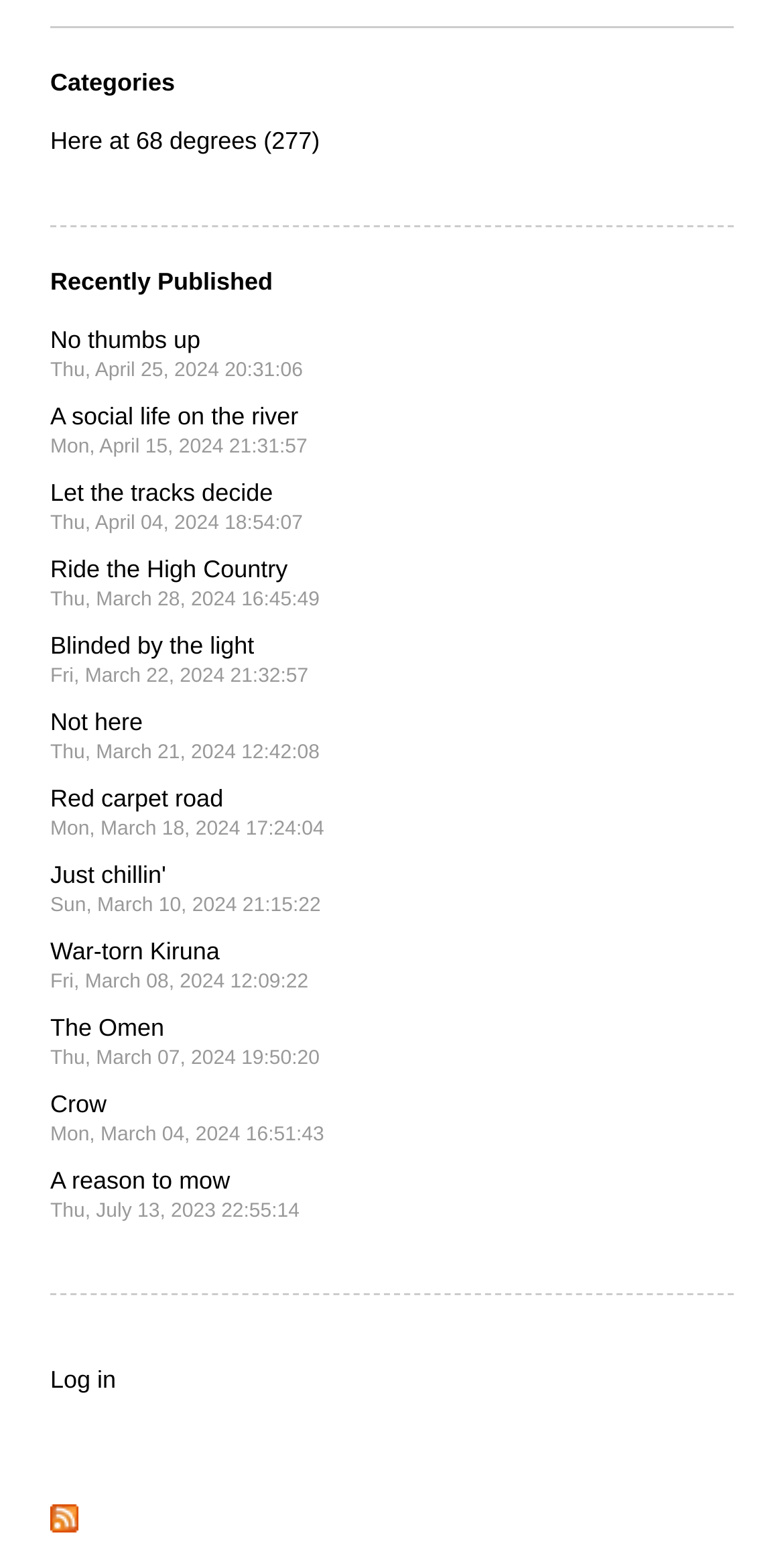Determine the bounding box coordinates of the clickable region to carry out the instruction: "Read recently published article 'No thumbs up'".

[0.064, 0.208, 0.386, 0.244]